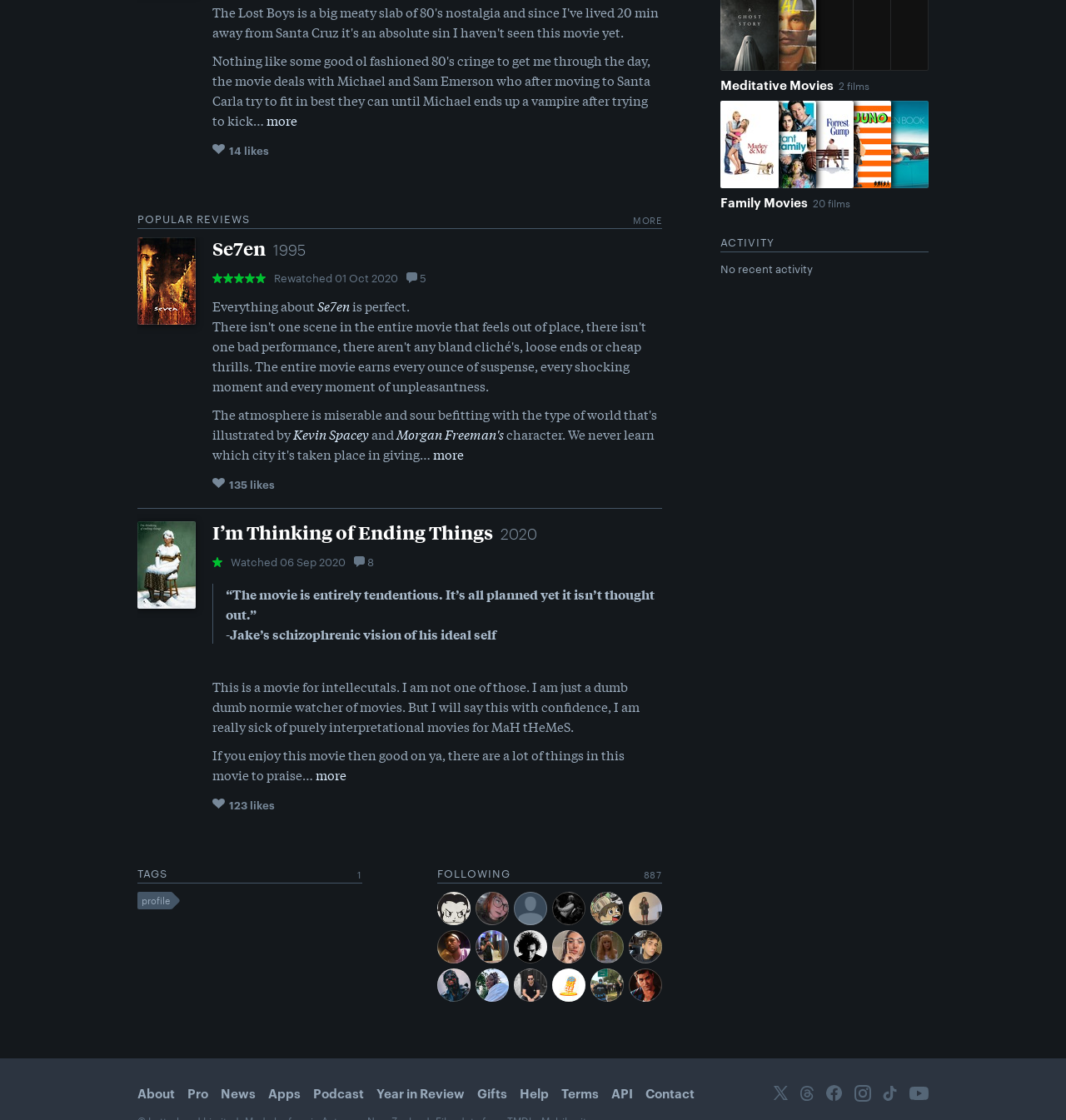How many likes does the review of I'm Thinking of Ending Things have? Based on the screenshot, please respond with a single word or phrase.

135